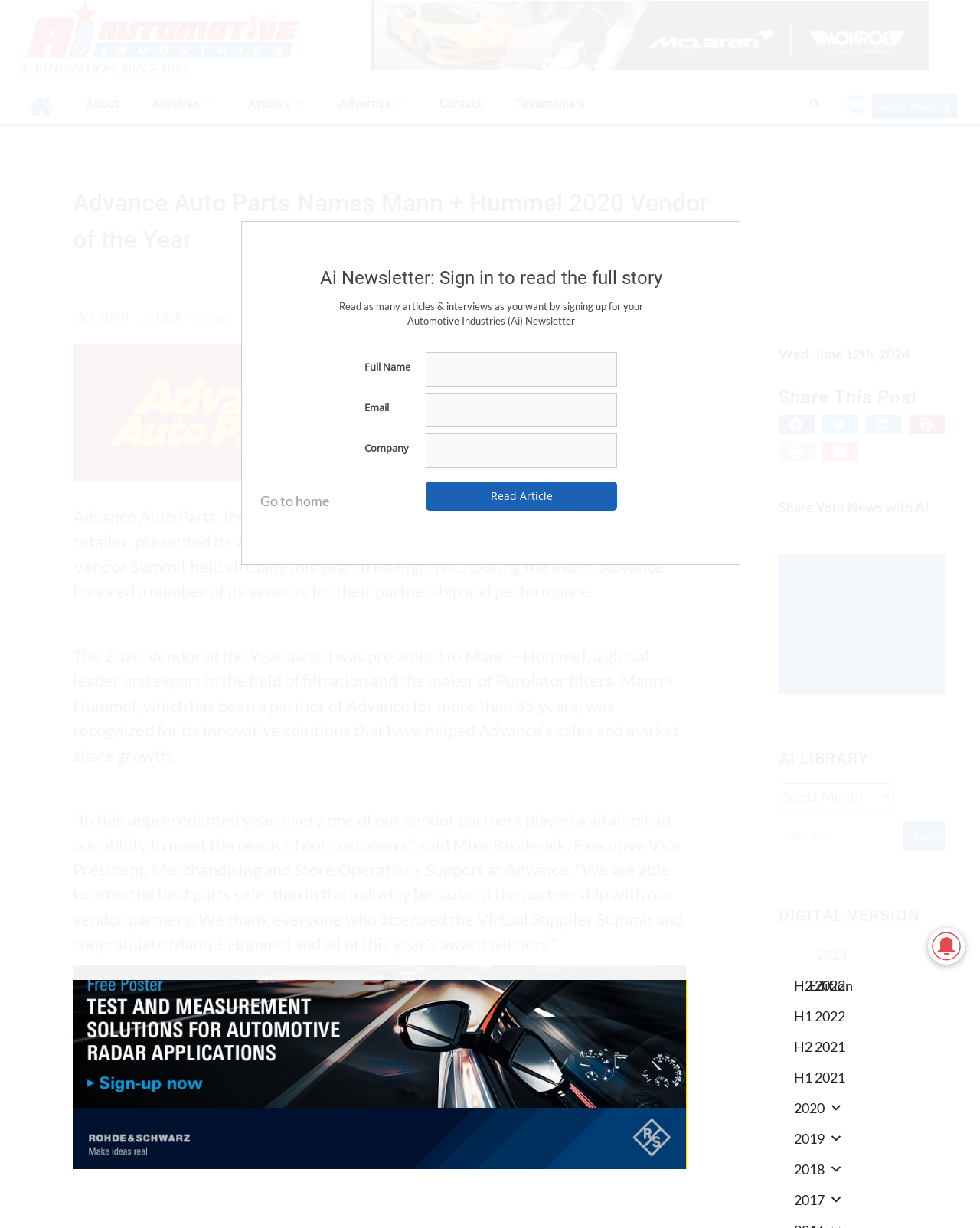Provide a single word or phrase to answer the given question: 
What is the role of Mike Broderick at Advance?

Executive Vice President